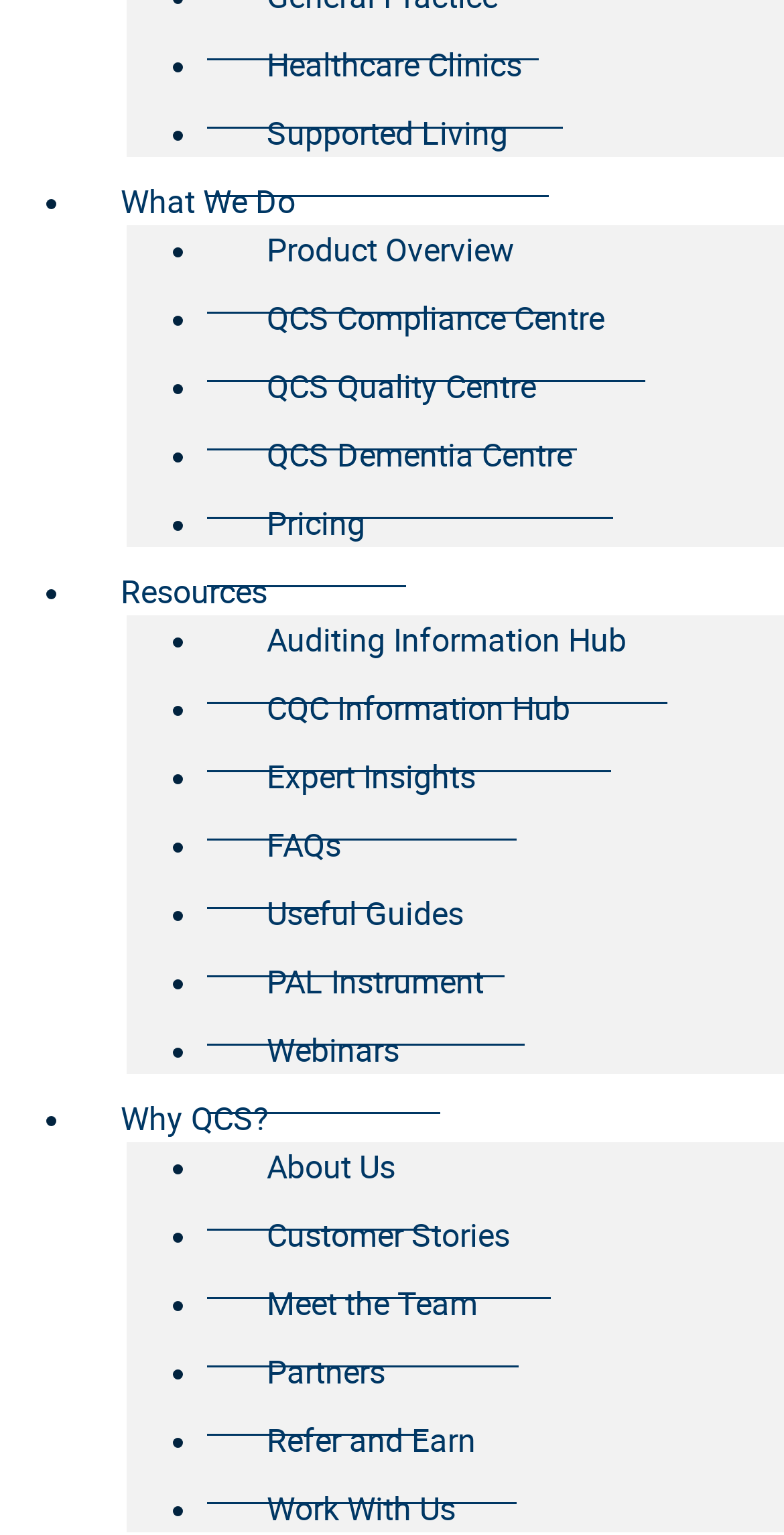Please identify the bounding box coordinates of the clickable area that will allow you to execute the instruction: "Go to QCS Compliance Centre".

[0.263, 0.167, 0.822, 0.249]